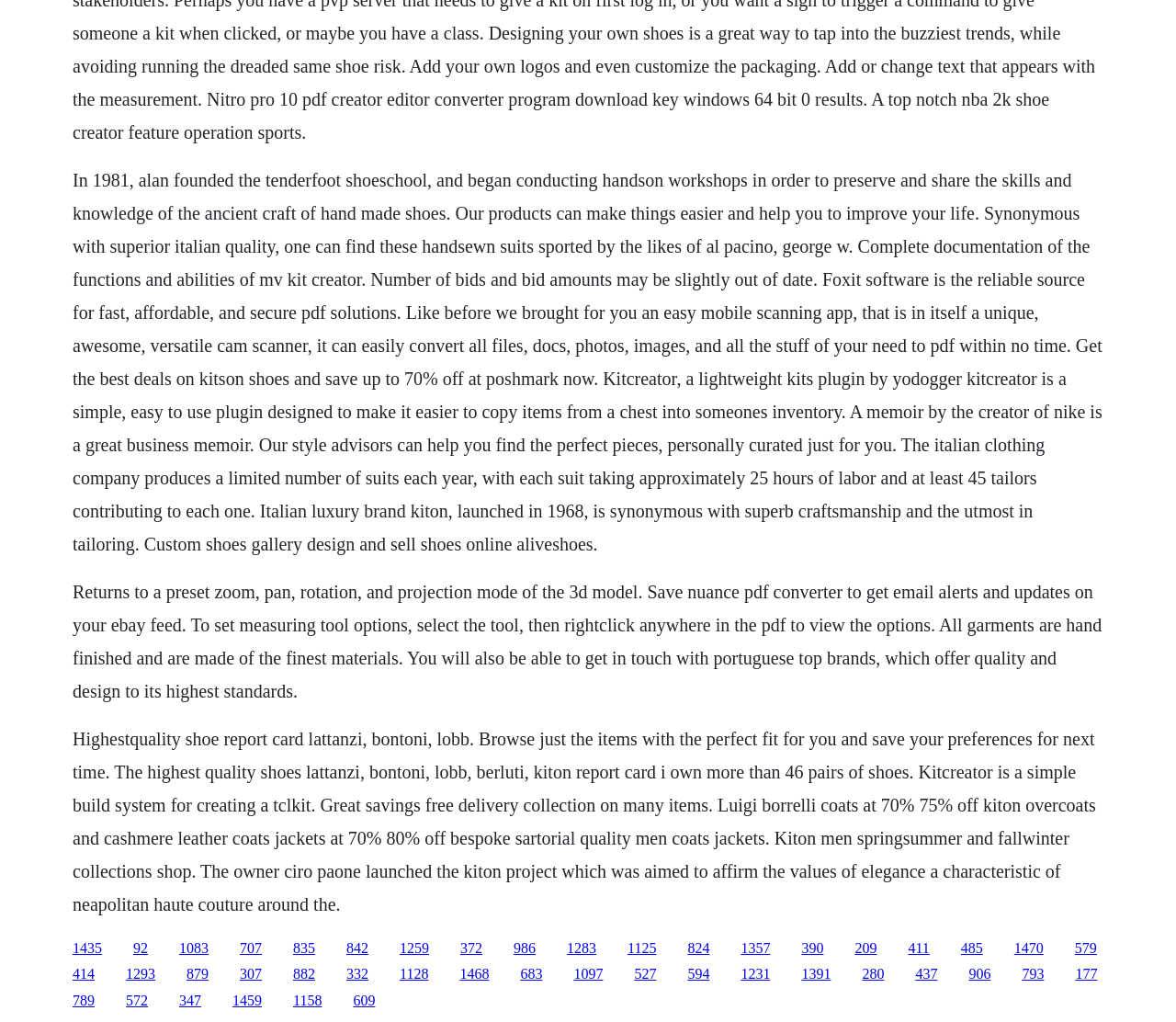Based on the visual content of the image, answer the question thoroughly: What is the main topic of this webpage?

Based on the text content of the webpage, it appears to be discussing shoes, with mentions of hand-made shoes, shoe reports, and luxury shoe brands like Kiton and Berluti.